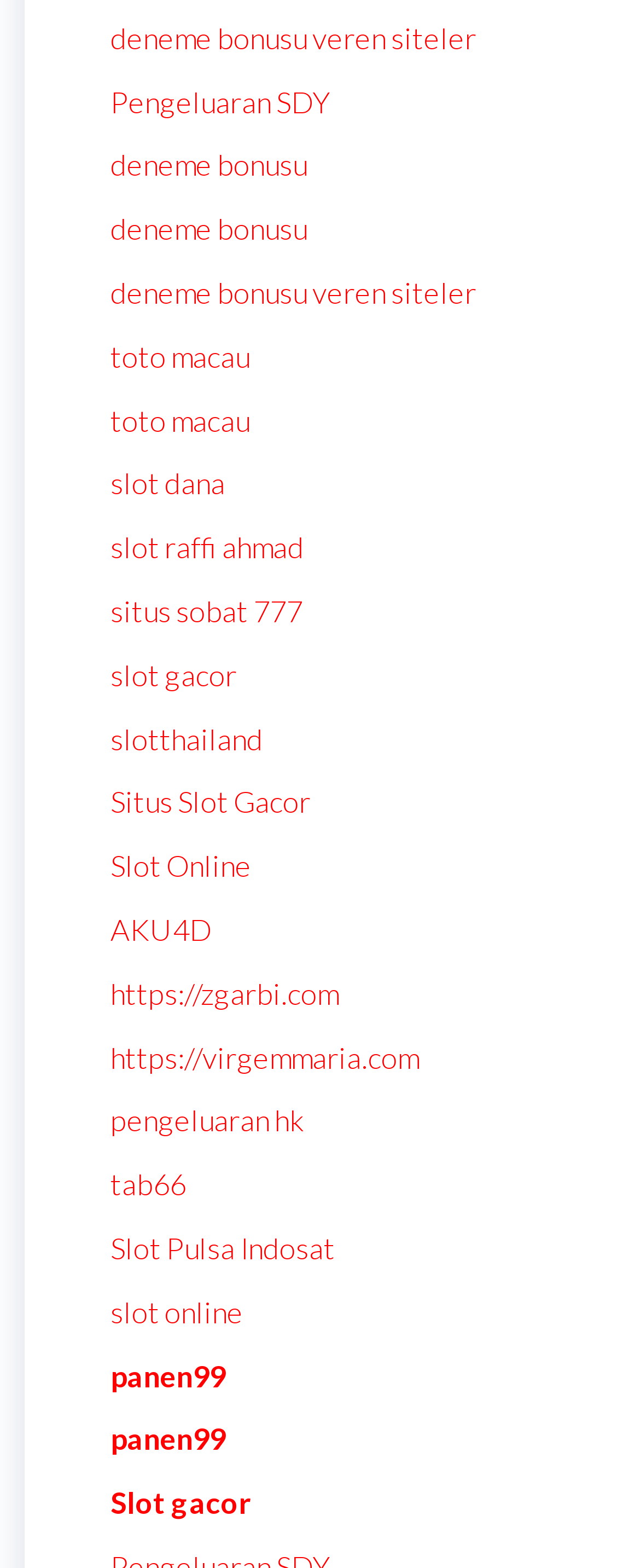Provide a short, one-word or phrase answer to the question below:
How many links have 'pengeluaran' in their text?

2